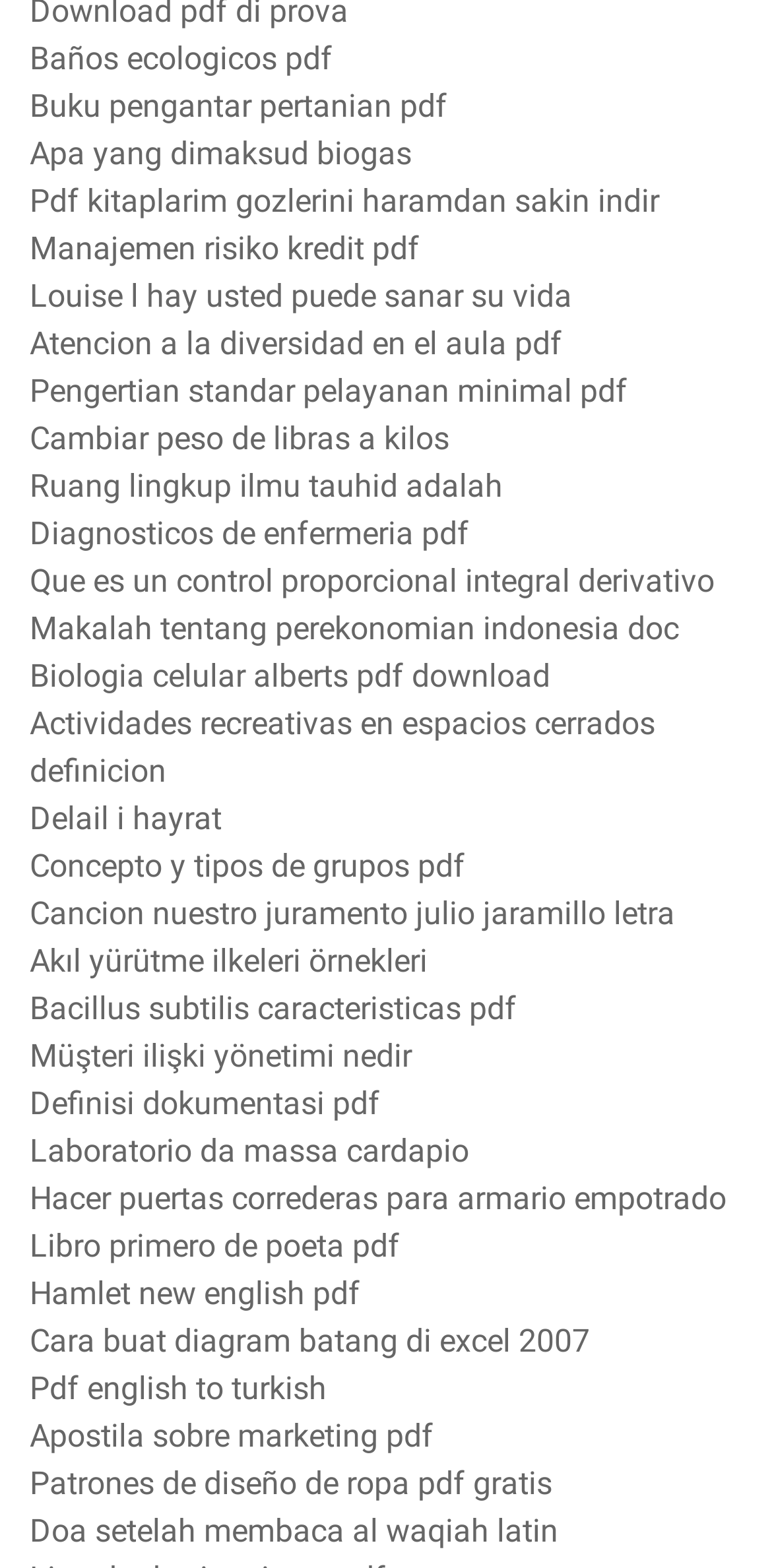Determine the bounding box coordinates of the section to be clicked to follow the instruction: "Open Diagnosticos de enfermeria pdf". The coordinates should be given as four float numbers between 0 and 1, formatted as [left, top, right, bottom].

[0.038, 0.328, 0.608, 0.352]